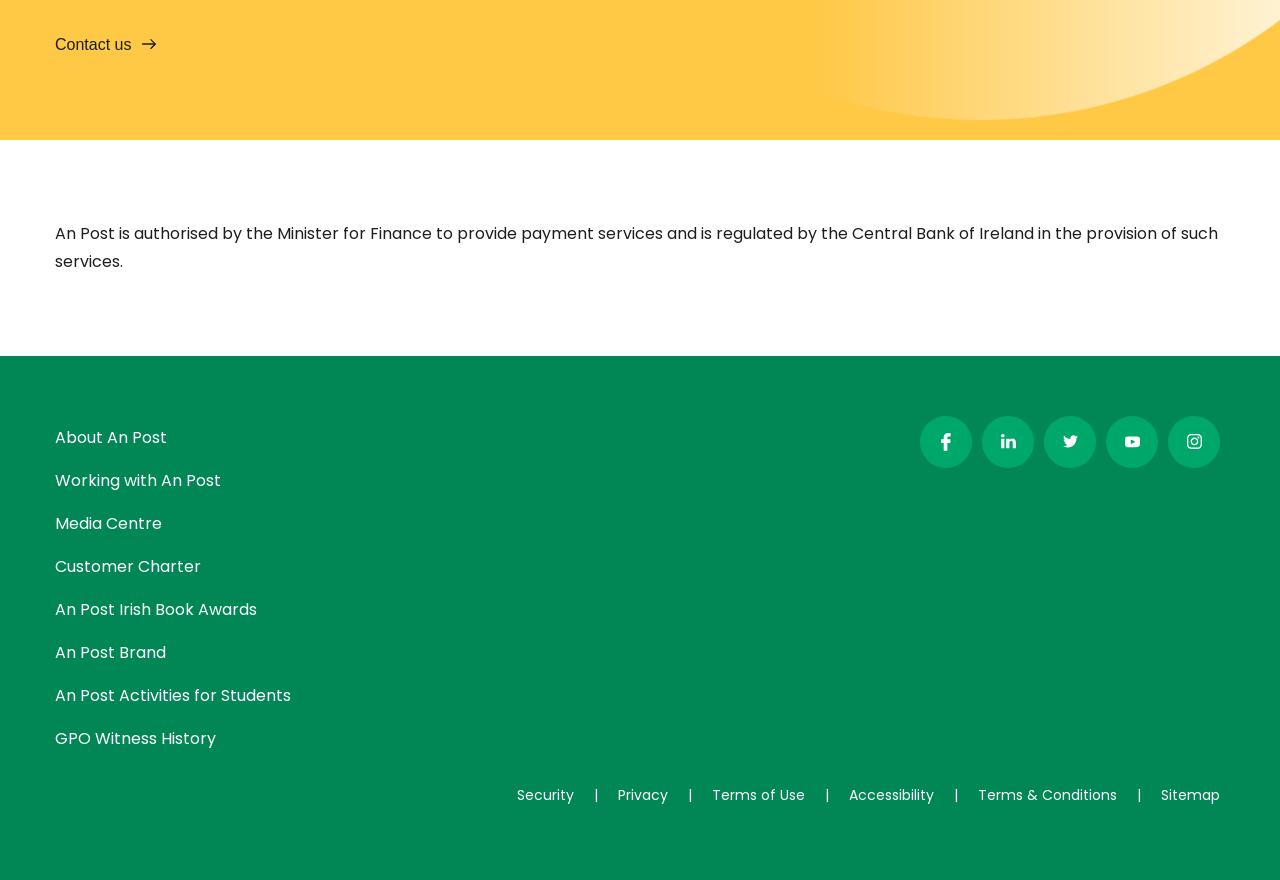Please specify the bounding box coordinates of the element that should be clicked to execute the given instruction: 'Contact us'. Ensure the coordinates are four float numbers between 0 and 1, expressed as [left, top, right, bottom].

[0.043, 0.041, 0.126, 0.06]